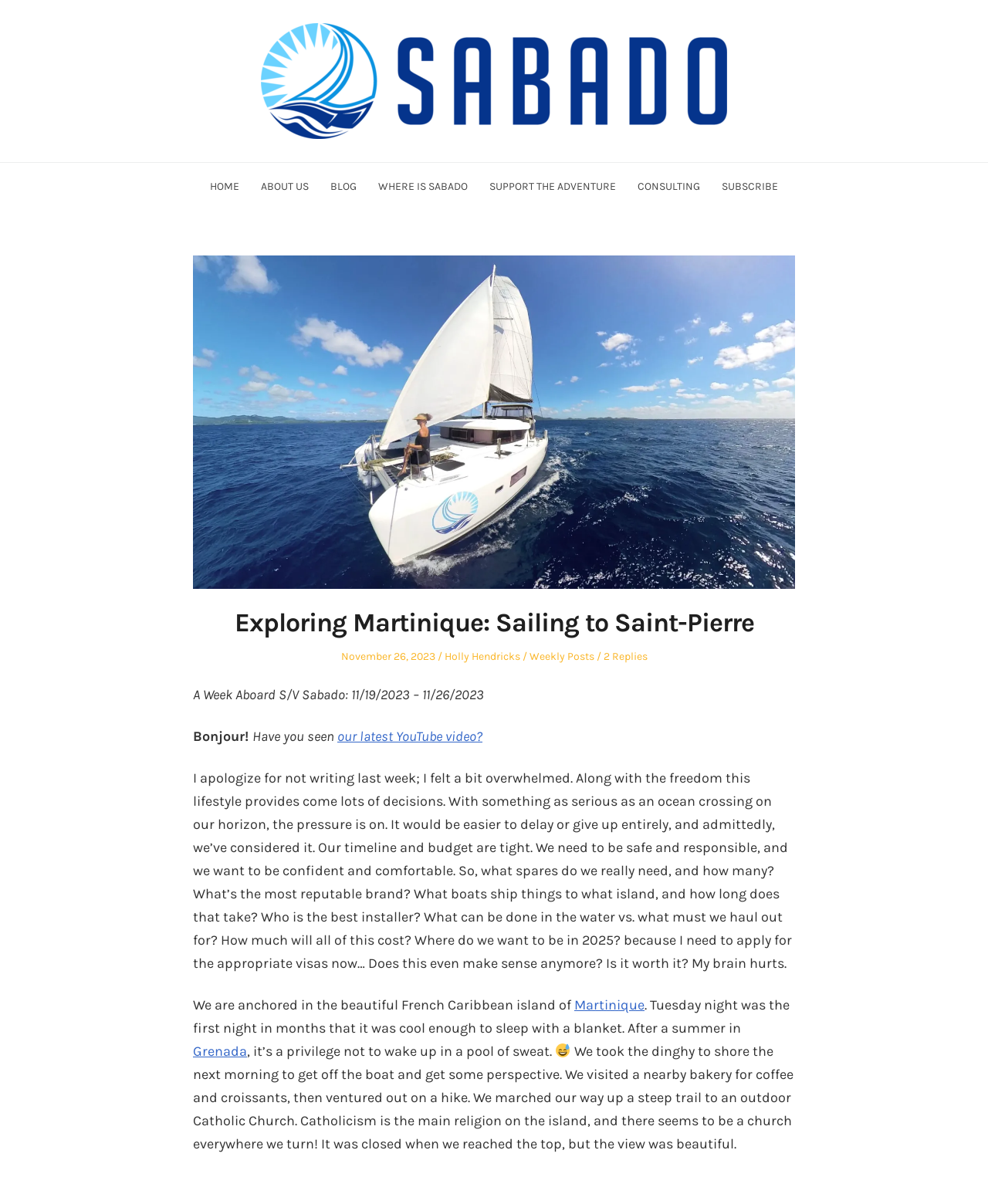Determine the bounding box coordinates for the clickable element required to fulfill the instruction: "Learn more about 'Martinique'". Provide the coordinates as four float numbers between 0 and 1, i.e., [left, top, right, bottom].

[0.581, 0.828, 0.652, 0.842]